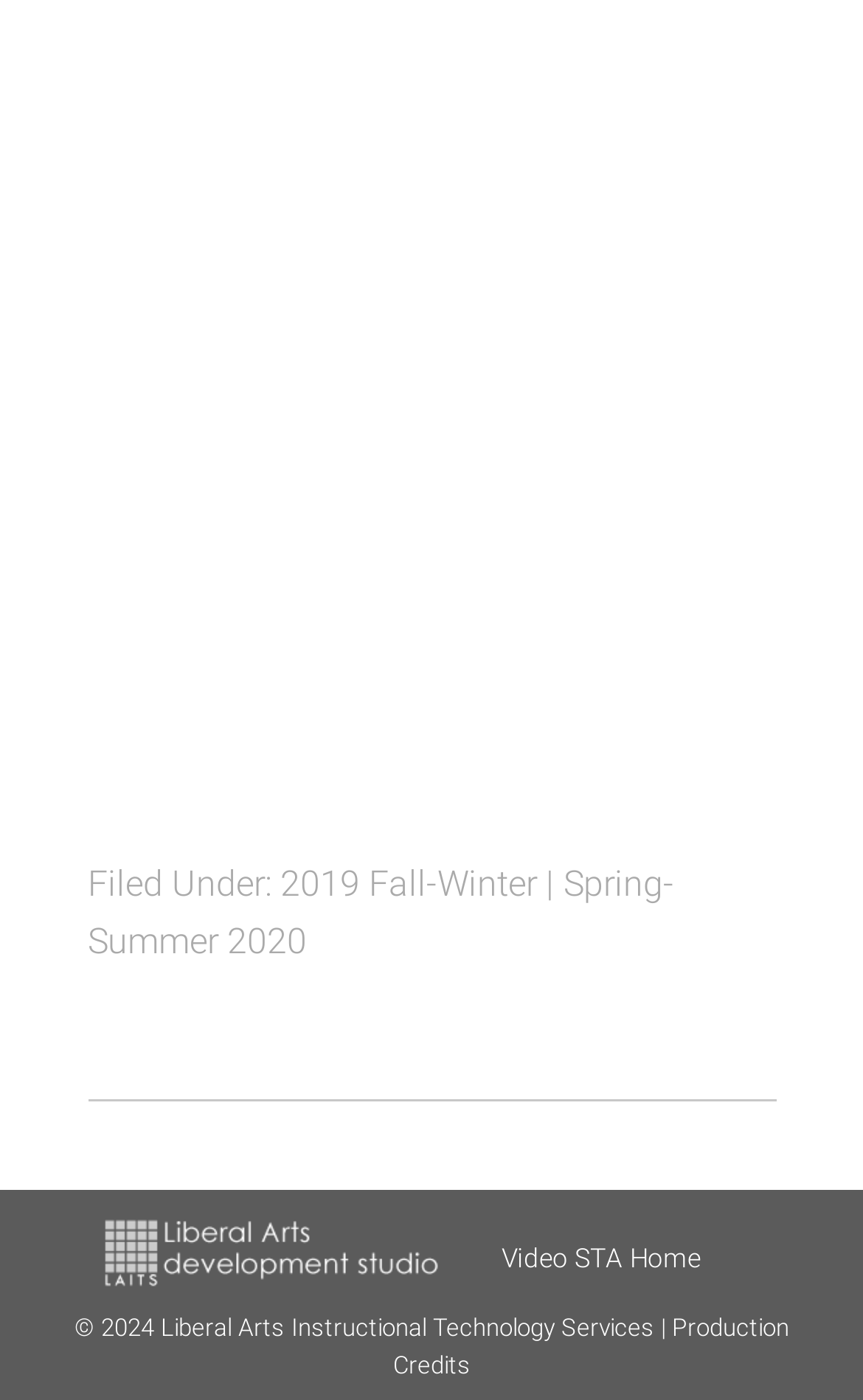Given the element description 2019 Fall-Winter | Spring-Summer 2020, specify the bounding box coordinates of the corresponding UI element in the format (top-left x, top-left y, bottom-right x, bottom-right y). All values must be between 0 and 1.

[0.101, 0.615, 0.781, 0.687]